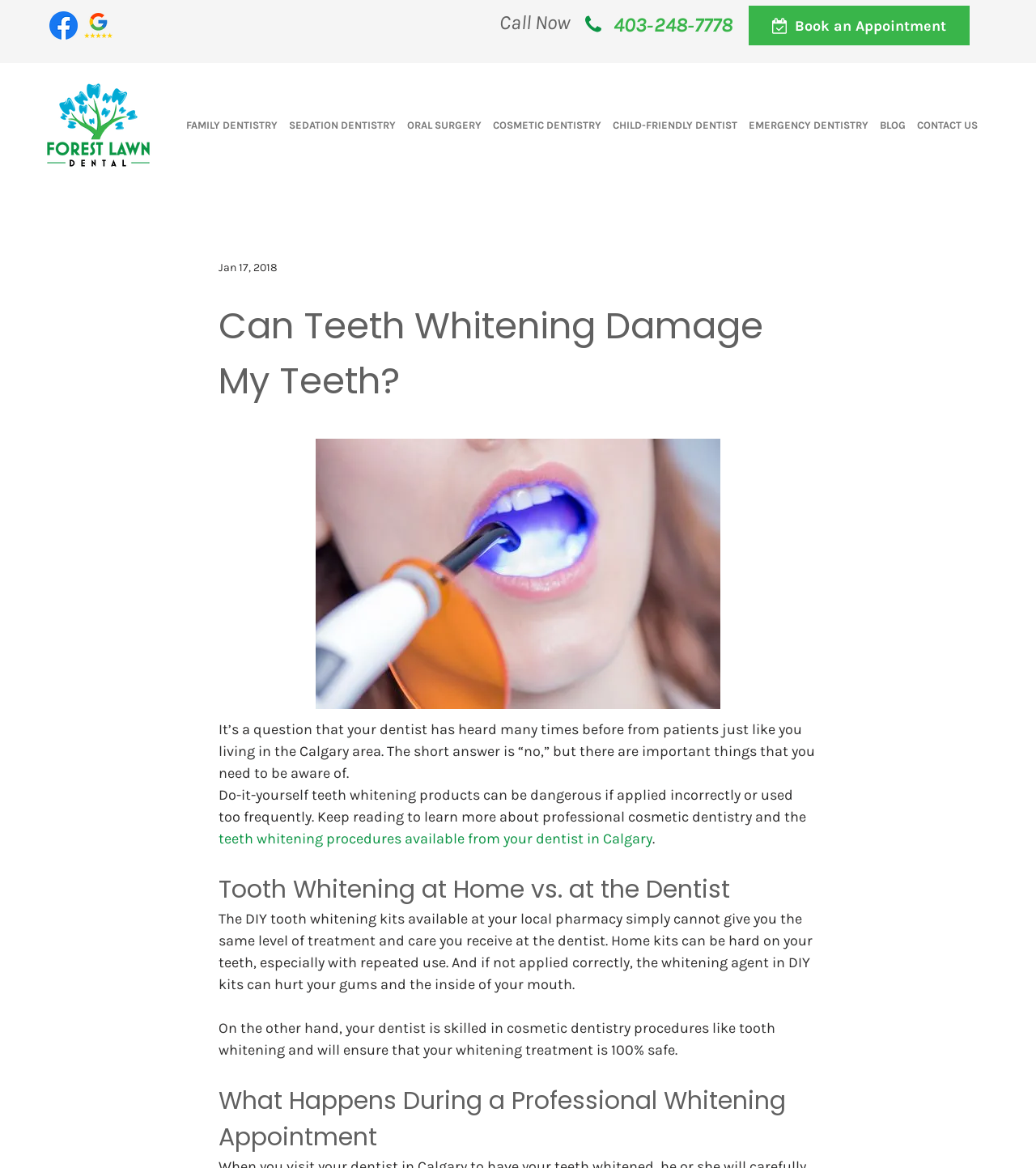Locate the bounding box coordinates of the clickable part needed for the task: "Visit the Forest Lawn Dental website".

[0.037, 0.064, 0.153, 0.15]